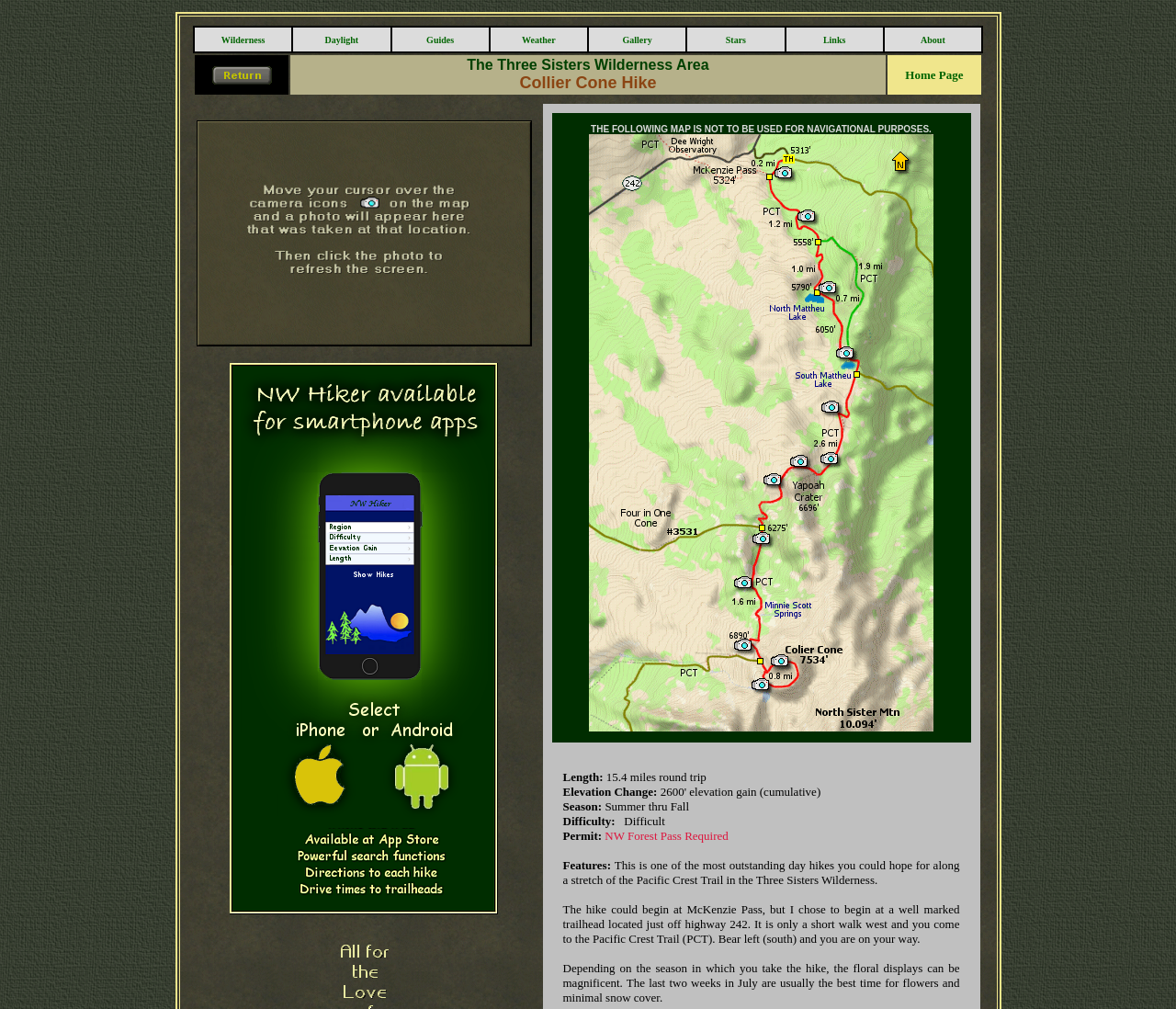Determine the coordinates of the bounding box that should be clicked to complete the instruction: "View your shopping cart". The coordinates should be represented by four float numbers between 0 and 1: [left, top, right, bottom].

None